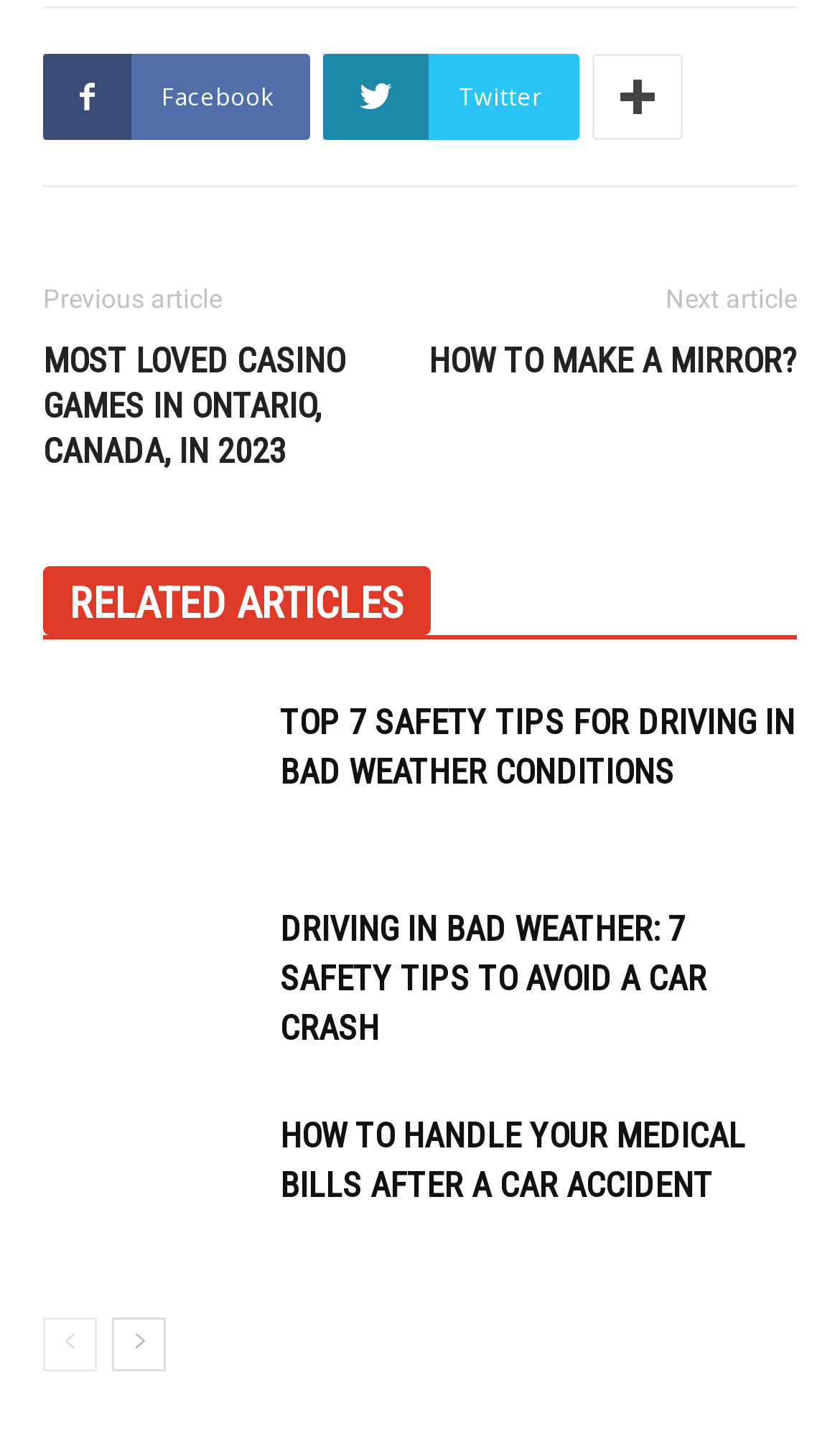Identify the bounding box coordinates for the region of the element that should be clicked to carry out the instruction: "Check out HOW TO HANDLE YOUR MEDICAL BILLS AFTER A CAR ACCIDENT". The bounding box coordinates should be four float numbers between 0 and 1, i.e., [left, top, right, bottom].

[0.333, 0.763, 0.949, 0.831]